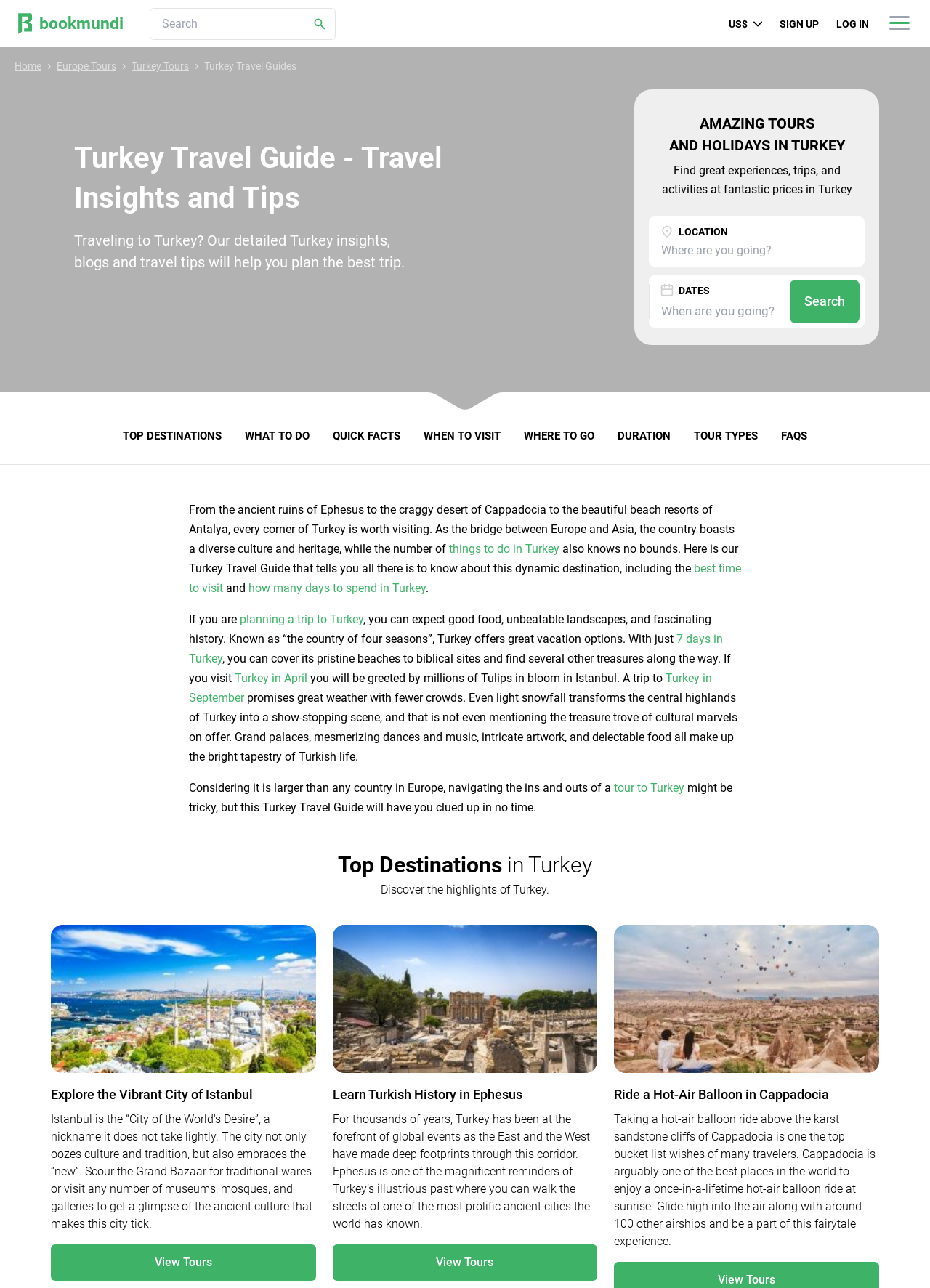Please identify the bounding box coordinates of the clickable element to fulfill the following instruction: "Explore the Vibrant City of Istanbul". The coordinates should be four float numbers between 0 and 1, i.e., [left, top, right, bottom].

[0.055, 0.718, 0.34, 0.833]